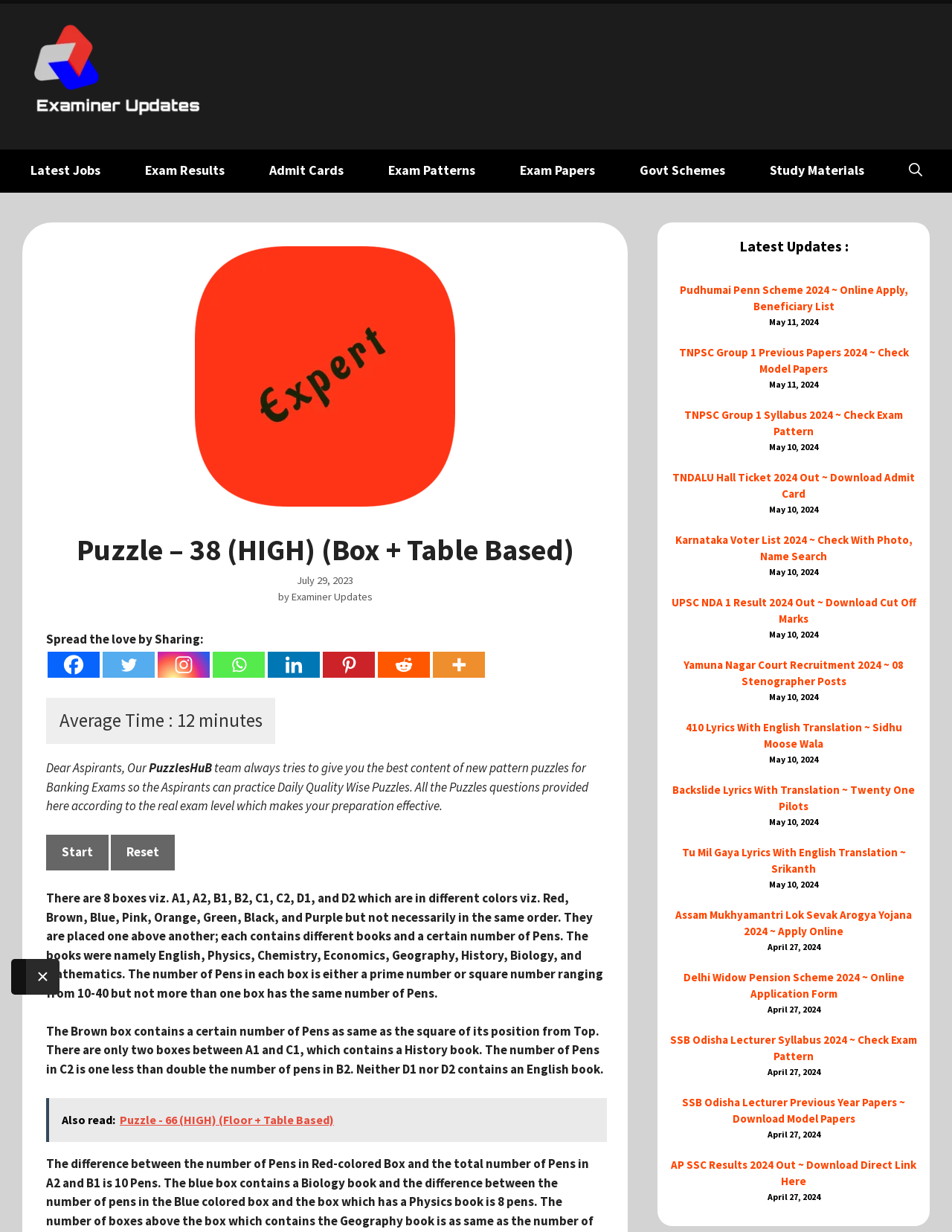Articulate a detailed summary of the webpage's content and design.

This webpage is dedicated to providing puzzles and study materials for banking exams. At the top, there is a banner with the site's name and a link to "Examiner Updates" accompanied by an image. Below the banner, there is a primary navigation menu with links to various sections such as "Latest Jobs", "Exam Results", "Admit Cards", and more.

The main content of the page is divided into two sections. On the left, there is a header with the title "Puzzle – 38 (HIGH) (Box + Table Based)" and a time stamp "July 29, 2023". Below the header, there is a brief introduction to the puzzle, followed by a set of buttons to "Start" and "Reset" the puzzle. The puzzle description is a lengthy text that explains the rules and constraints of the puzzle.

On the right side of the page, there is a section titled "Latest Updates" with a list of links to various news articles and study materials. Each link is accompanied by a date stamp, and the list includes topics such as government schemes, exam results, and study materials.

At the bottom of the page, there is a section with social media links to share the content, and a button to close the page. Overall, the webpage is focused on providing study materials and puzzles for banking exams, with a clean and organized layout.